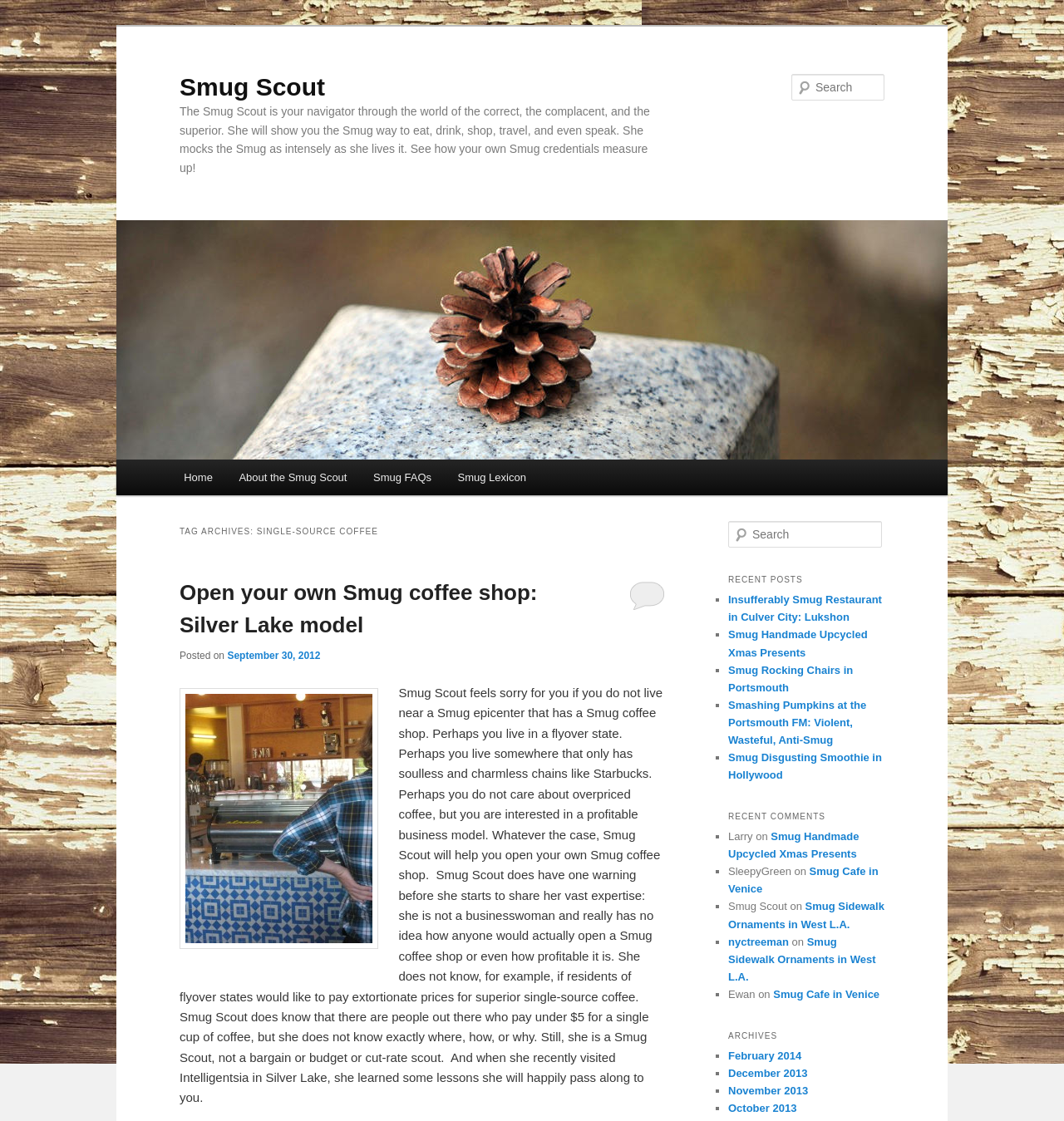Please find the bounding box coordinates of the element that must be clicked to perform the given instruction: "Browse archives". The coordinates should be four float numbers from 0 to 1, i.e., [left, top, right, bottom].

[0.684, 0.914, 0.831, 0.934]